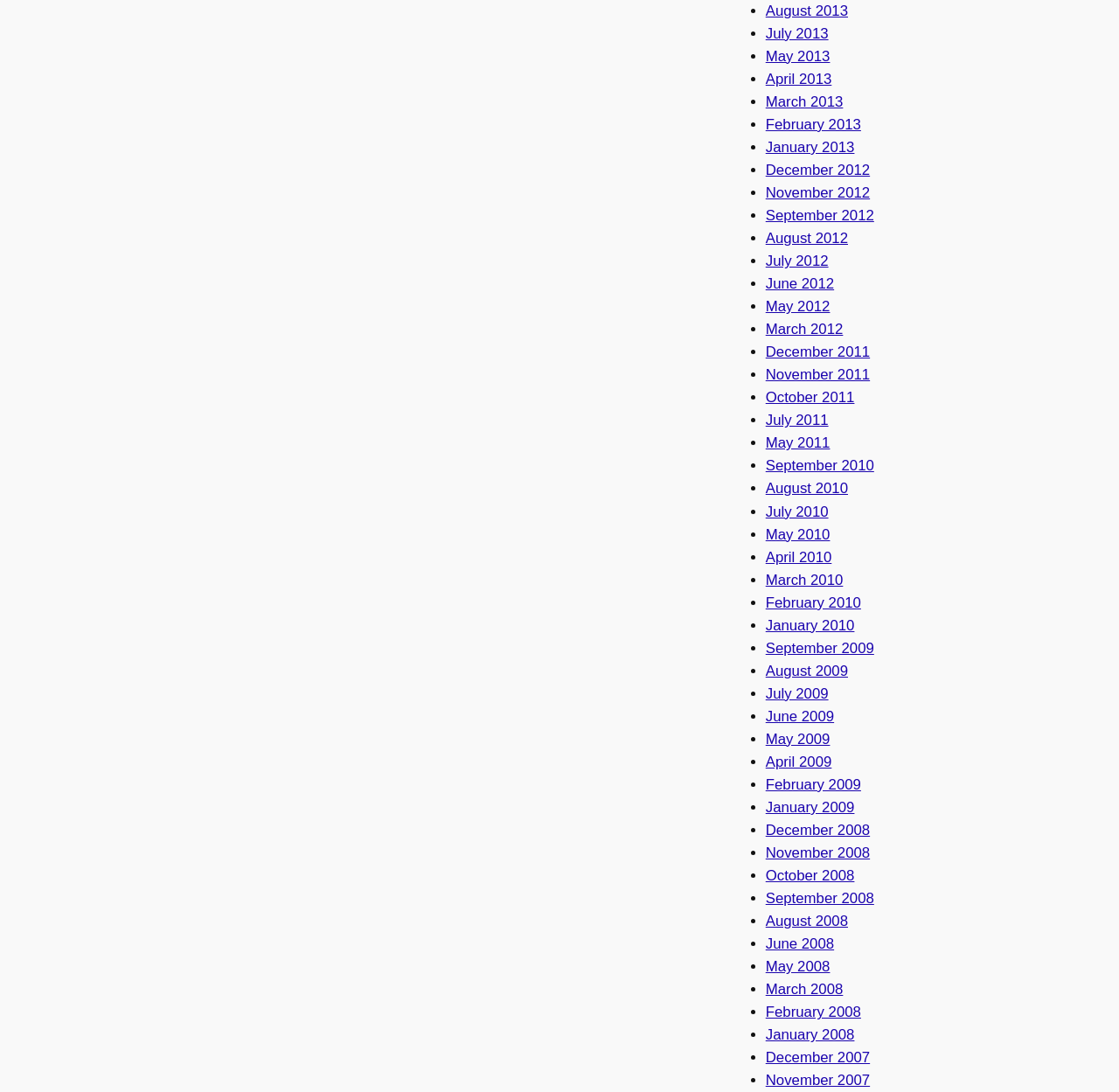How are the months listed?
Give a single word or phrase as your answer by examining the image.

In a bulleted list